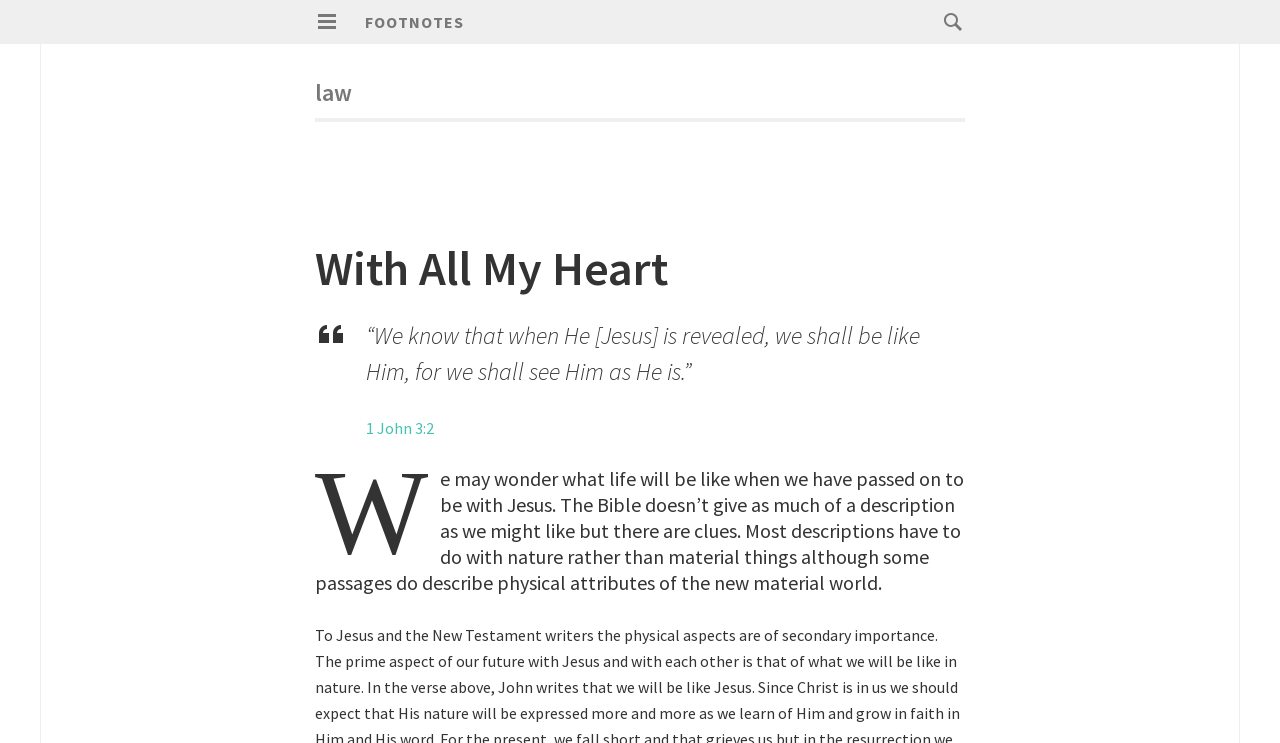Identify the bounding box of the HTML element described here: "Primary Menu". Provide the coordinates as four float numbers between 0 and 1: [left, top, right, bottom].

[0.246, 0.013, 0.265, 0.046]